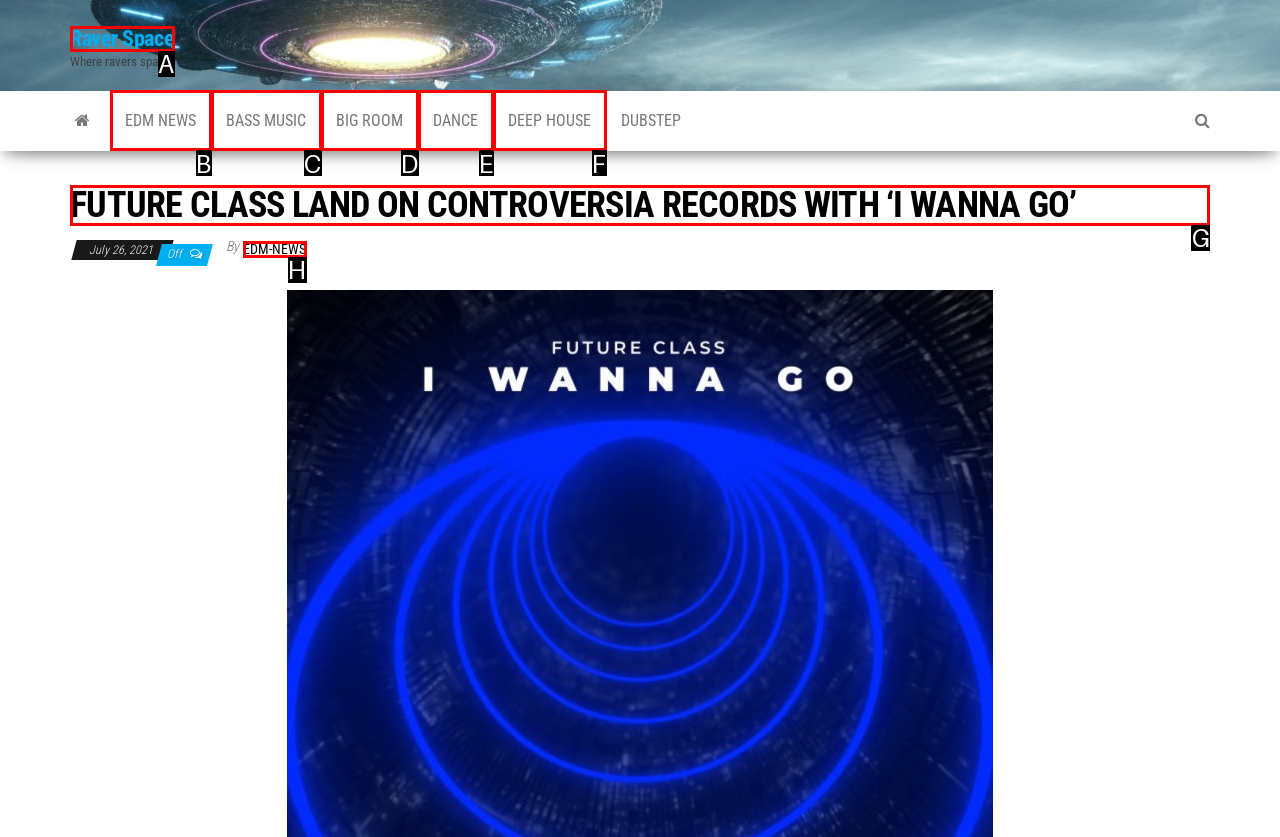Point out the letter of the HTML element you should click on to execute the task: View FUTURE CLASS LAND ON CONTROVERSIA RECORDS WITH ‘I WANNA GO’
Reply with the letter from the given options.

G